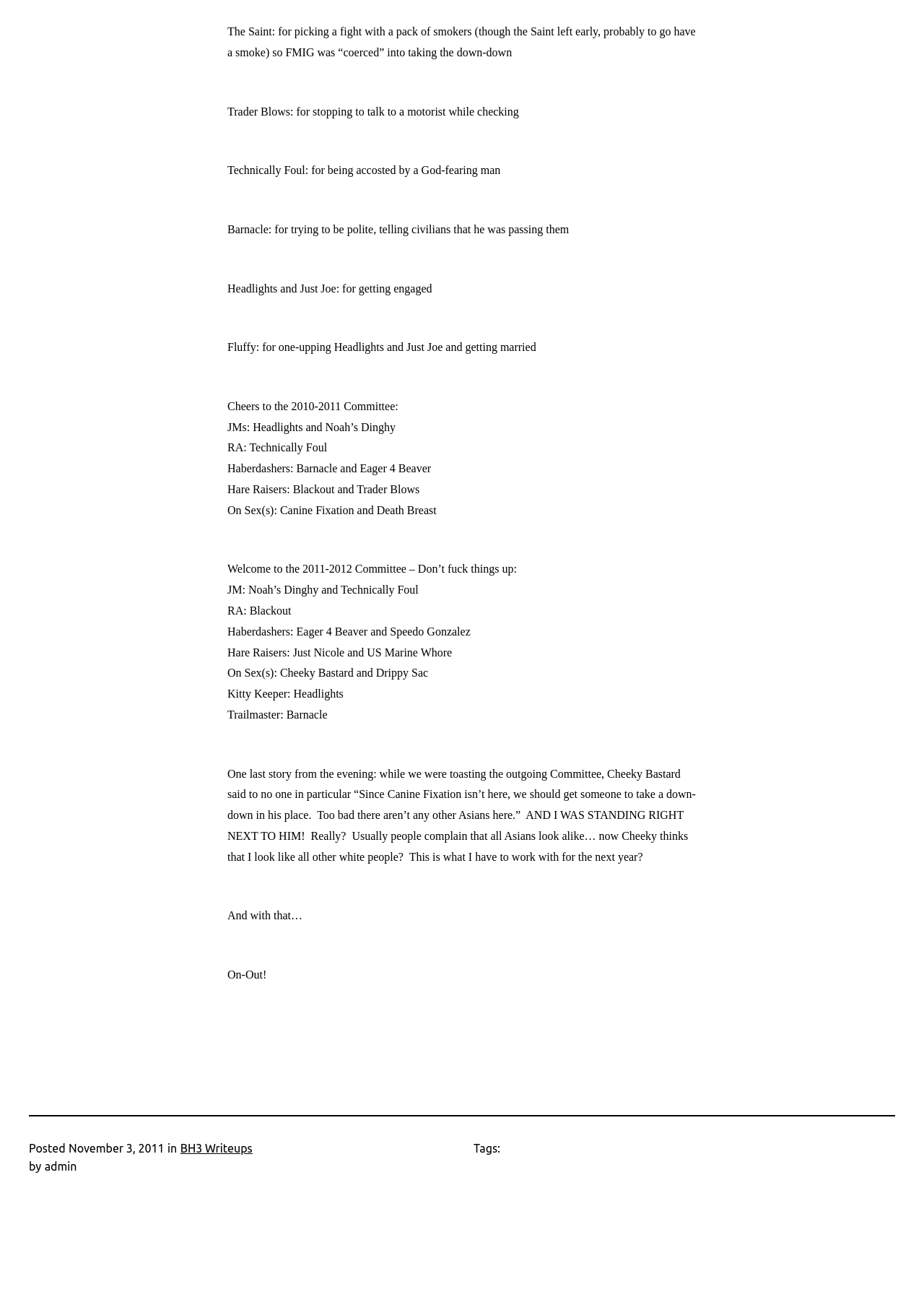Who said 'Since Canine Fixation isn’t here, we should get someone to take a down-down in his place.'?
Carefully analyze the image and provide a thorough answer to the question.

The text mentions 'Cheeky Bastard said to no one in particular “Since Canine Fixation isn’t here, we should get someone to take a down-down in his place.' which indicates that Cheeky Bastard is the one who said this.